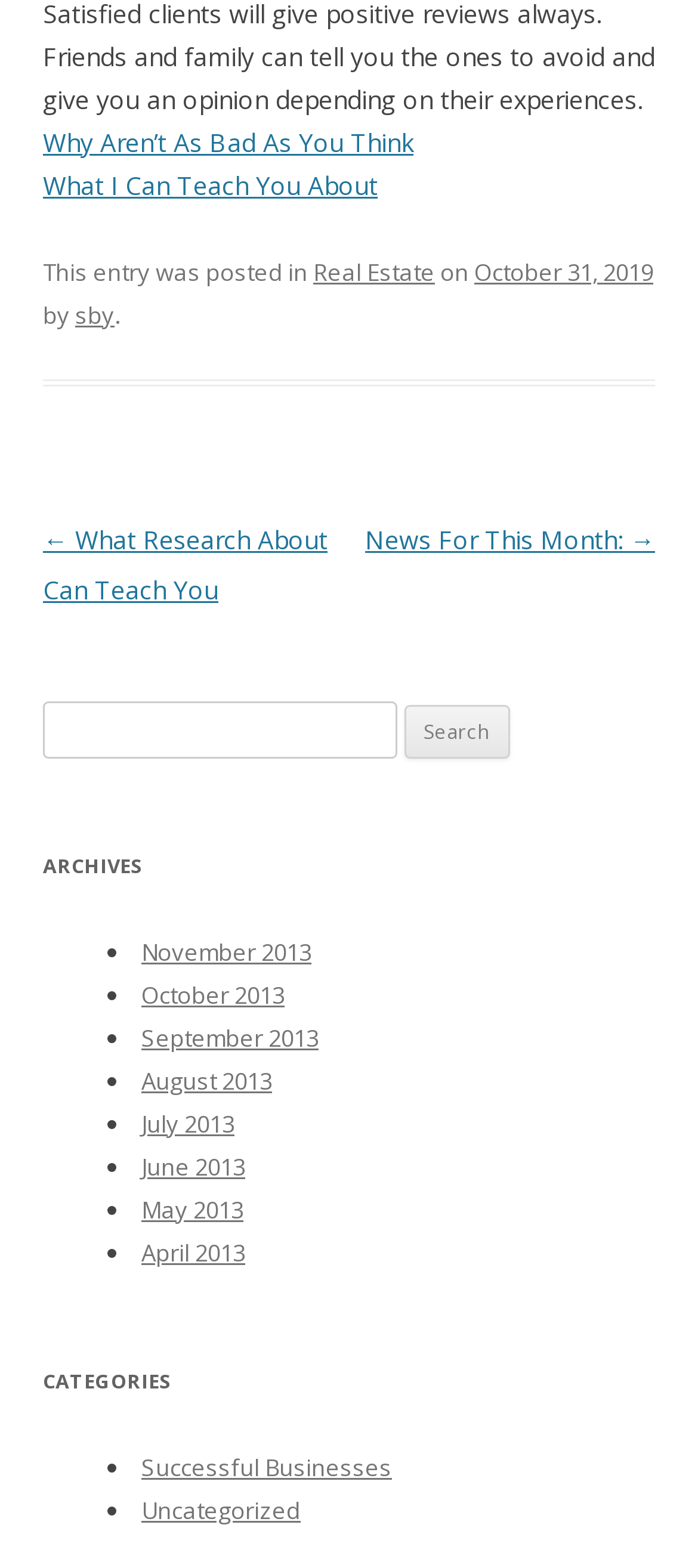Identify the bounding box coordinates of the element that should be clicked to fulfill this task: "Read the post about Real Estate". The coordinates should be provided as four float numbers between 0 and 1, i.e., [left, top, right, bottom].

[0.449, 0.163, 0.623, 0.184]